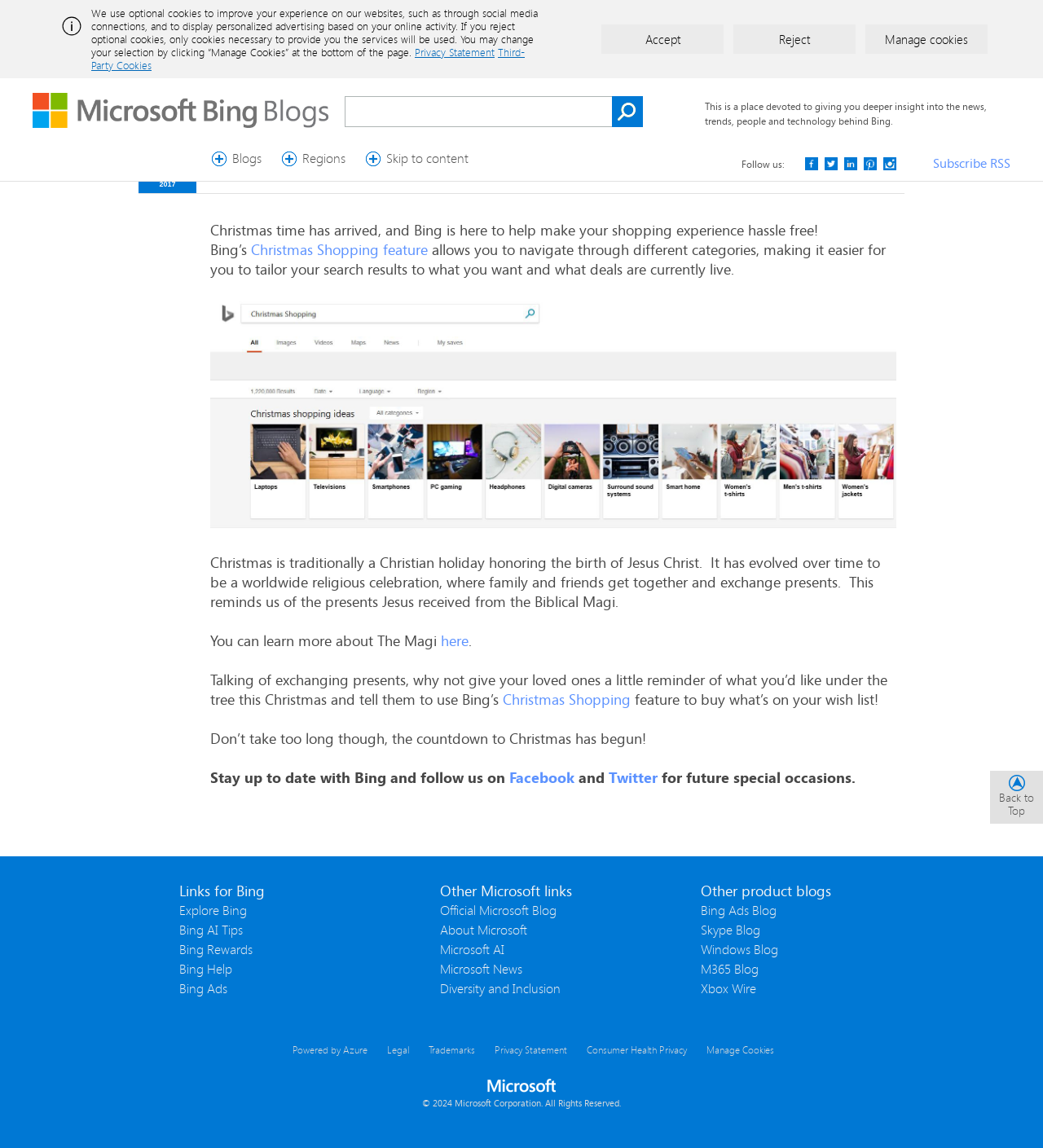Determine the bounding box coordinates of the target area to click to execute the following instruction: "Learn more about The Magi."

[0.423, 0.549, 0.449, 0.566]